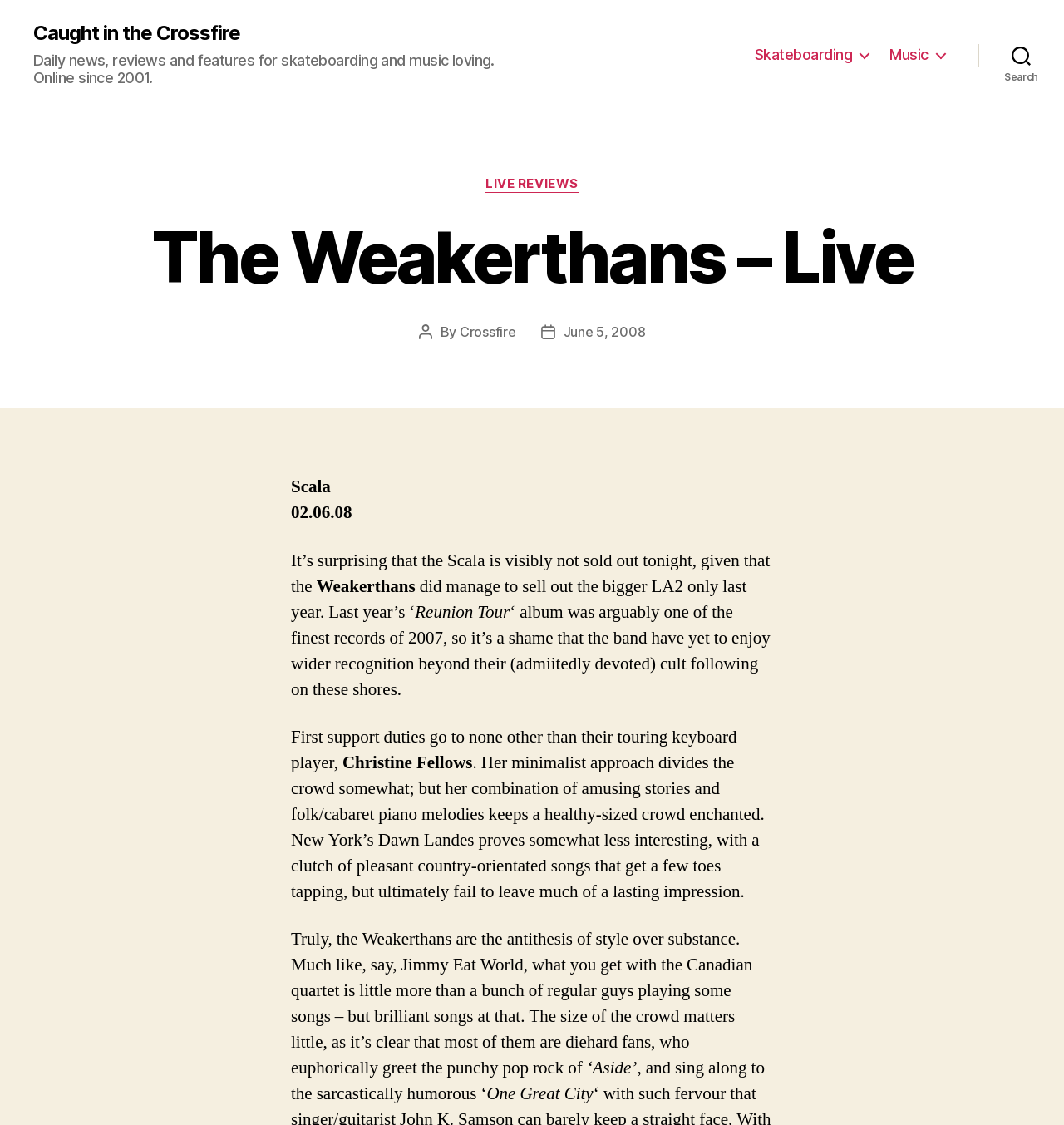Refer to the image and provide a thorough answer to this question:
What is the name of the venue?

The name of the venue is mentioned as Scala in the text 'Scala'.